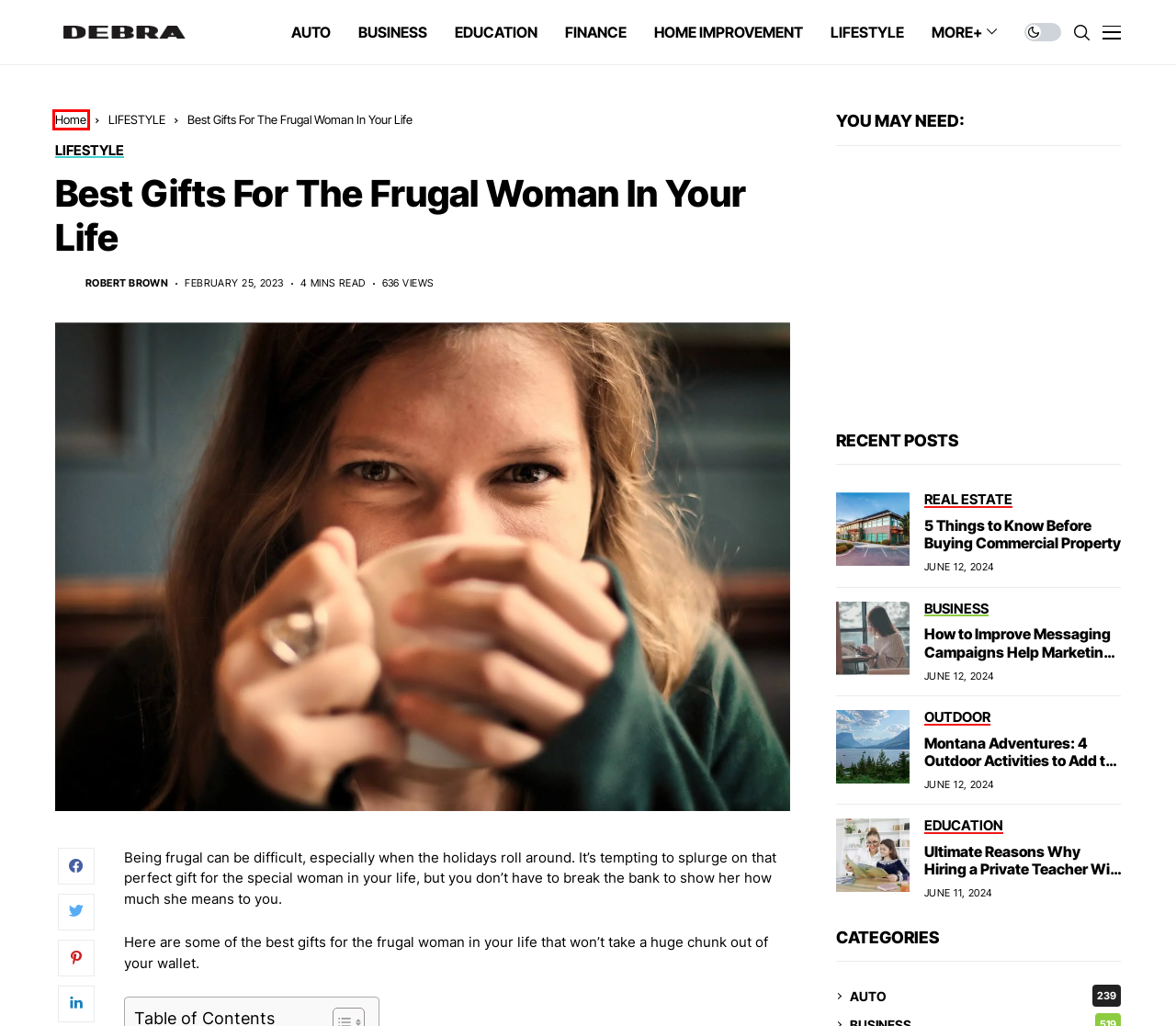Given a screenshot of a webpage with a red bounding box highlighting a UI element, choose the description that best corresponds to the new webpage after clicking the element within the red bounding box. Here are your options:
A. FEATURE - DebraBernier
B. Ultimate Reasons Why Hiring a Private Teacher Will Benefit Your Child's Education - DebraBernier
C. OUTDOOR - DebraBernier
D. Montana Adventures: 4 Outdoor Activities to Add to Your List - DebraBernier
E. Home - DebraBernier
F. 5 Things to Know Before Buying Commercial Property - DebraBernier
G. Robert Brown - DebraBernier
H. How to Improve Messaging Campaigns Help Marketing Efforts - DebraBernier

E